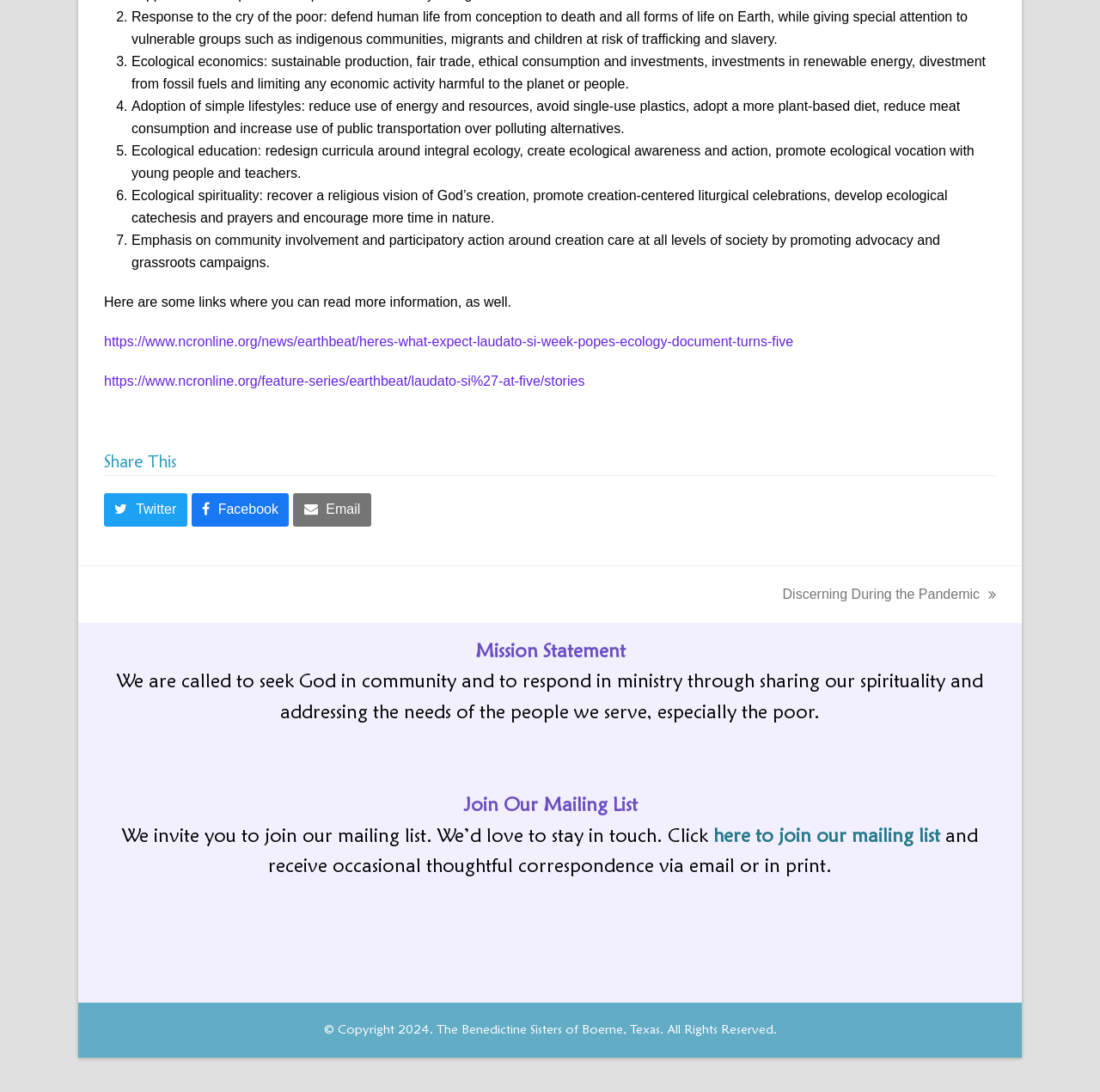What is the mission statement of the organization?
Please provide a single word or phrase answer based on the image.

We are called to seek God in community...